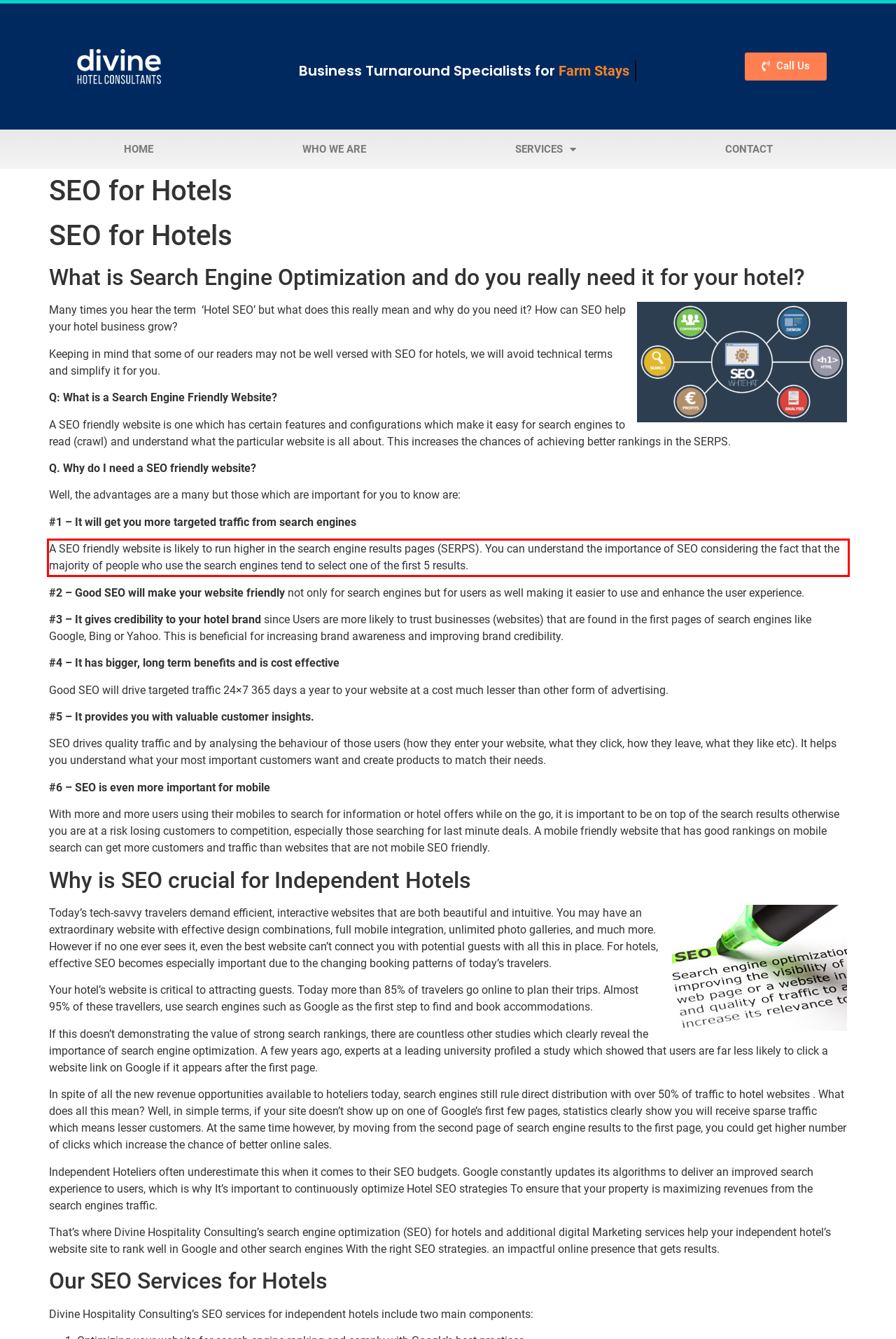Using the webpage screenshot, recognize and capture the text within the red bounding box.

A SEO friendly website is likely to run higher in the search engine results pages (SERPS). You can understand the importance of SEO considering the fact that the majority of people who use the search engines tend to select one of the first 5 results.